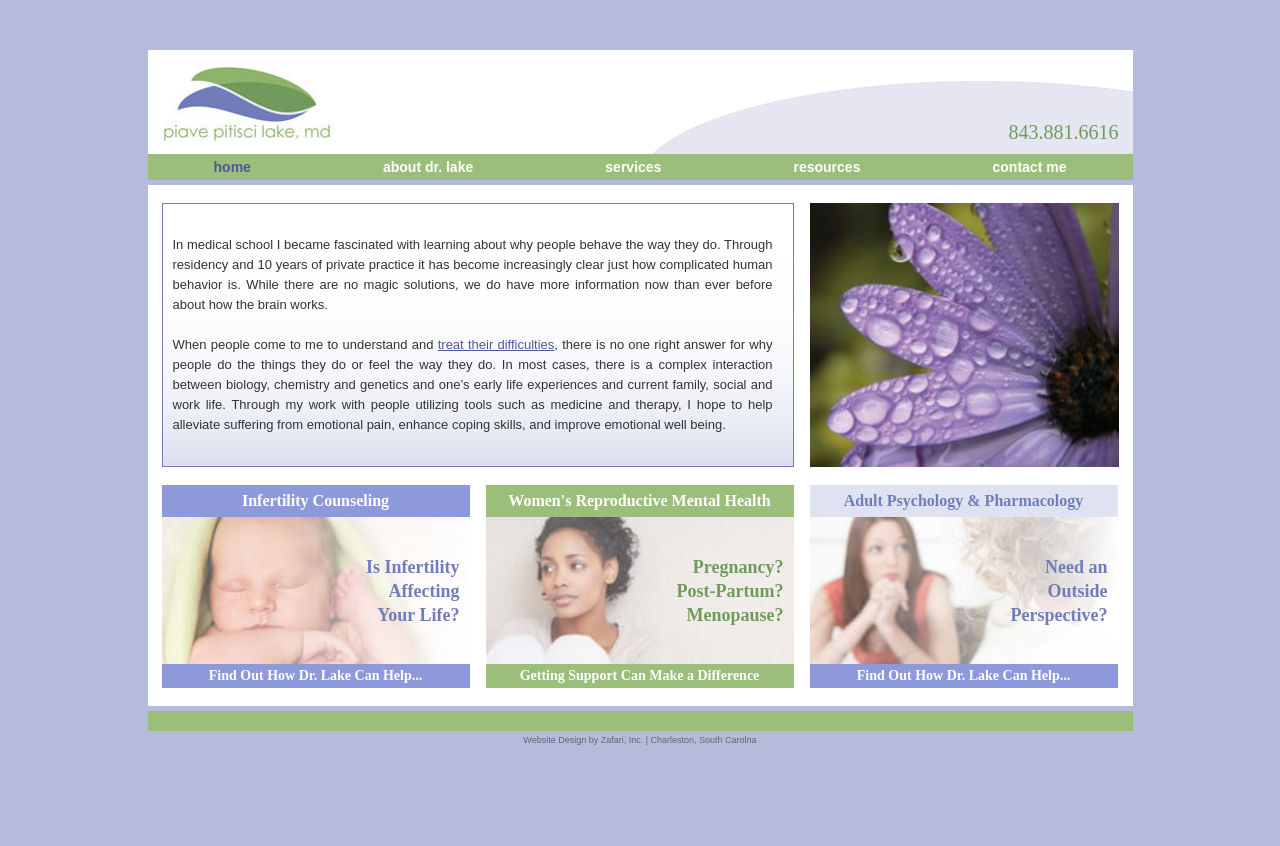What is the focus of Dr. Piave Lake's work?
Kindly answer the question with as much detail as you can.

Based on the webpage content, Dr. Piave Lake's work focuses on helping people understand and treat their difficulties, alleviate suffering from emotional pain, enhance coping skills, and improve emotional well-being.